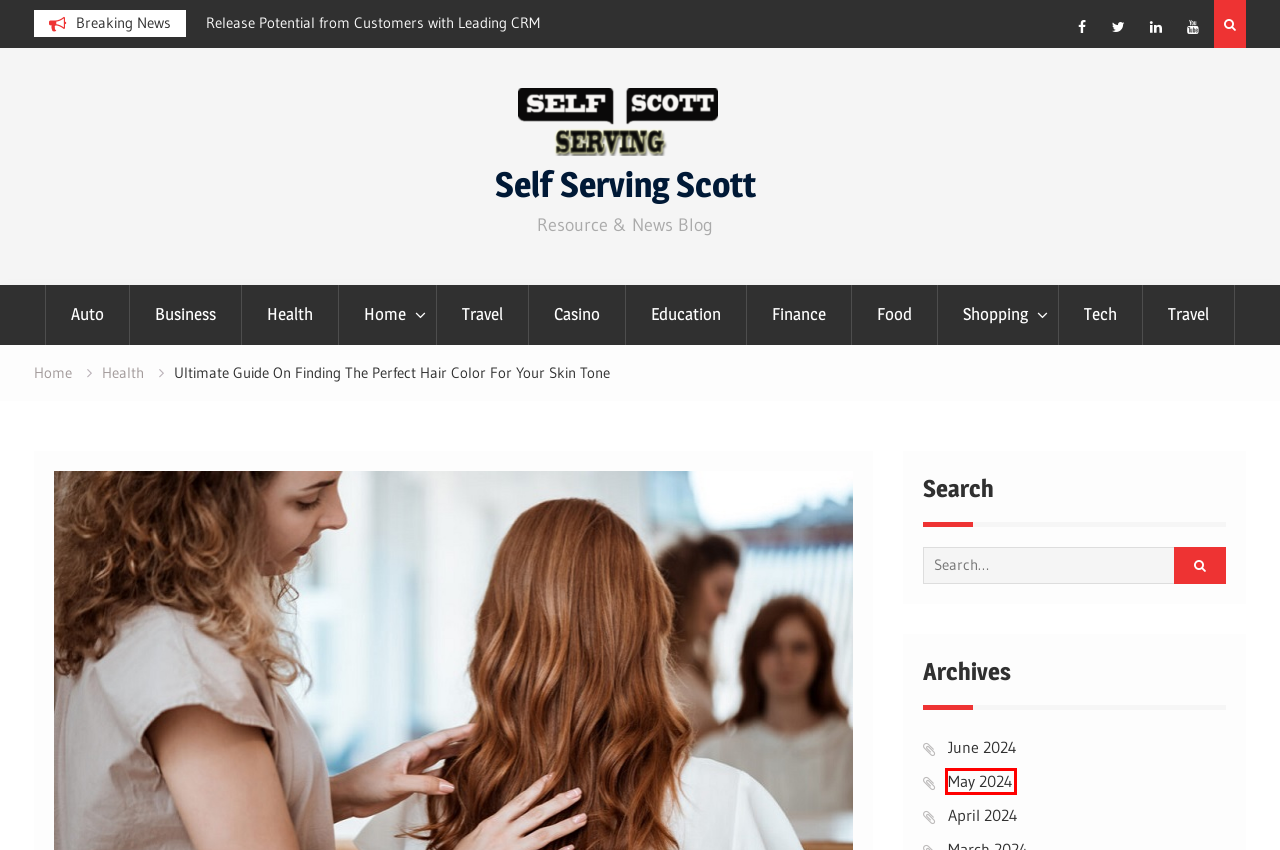Evaluate the webpage screenshot and identify the element within the red bounding box. Select the webpage description that best fits the new webpage after clicking the highlighted element. Here are the candidates:
A. The Rise of Electronic Cigarettes: A Comprehensive Overview | Self Serving Scott
B. Finance | Self Serving Scott
C. May, 2024 | Self Serving Scott
D. June, 2024 | Self Serving Scott
E. April, 2024 | Self Serving Scott
F. Self Serving Scott | Resource & News Blog
G. Shopping | Self Serving Scott
H. Tech | Self Serving Scott

C